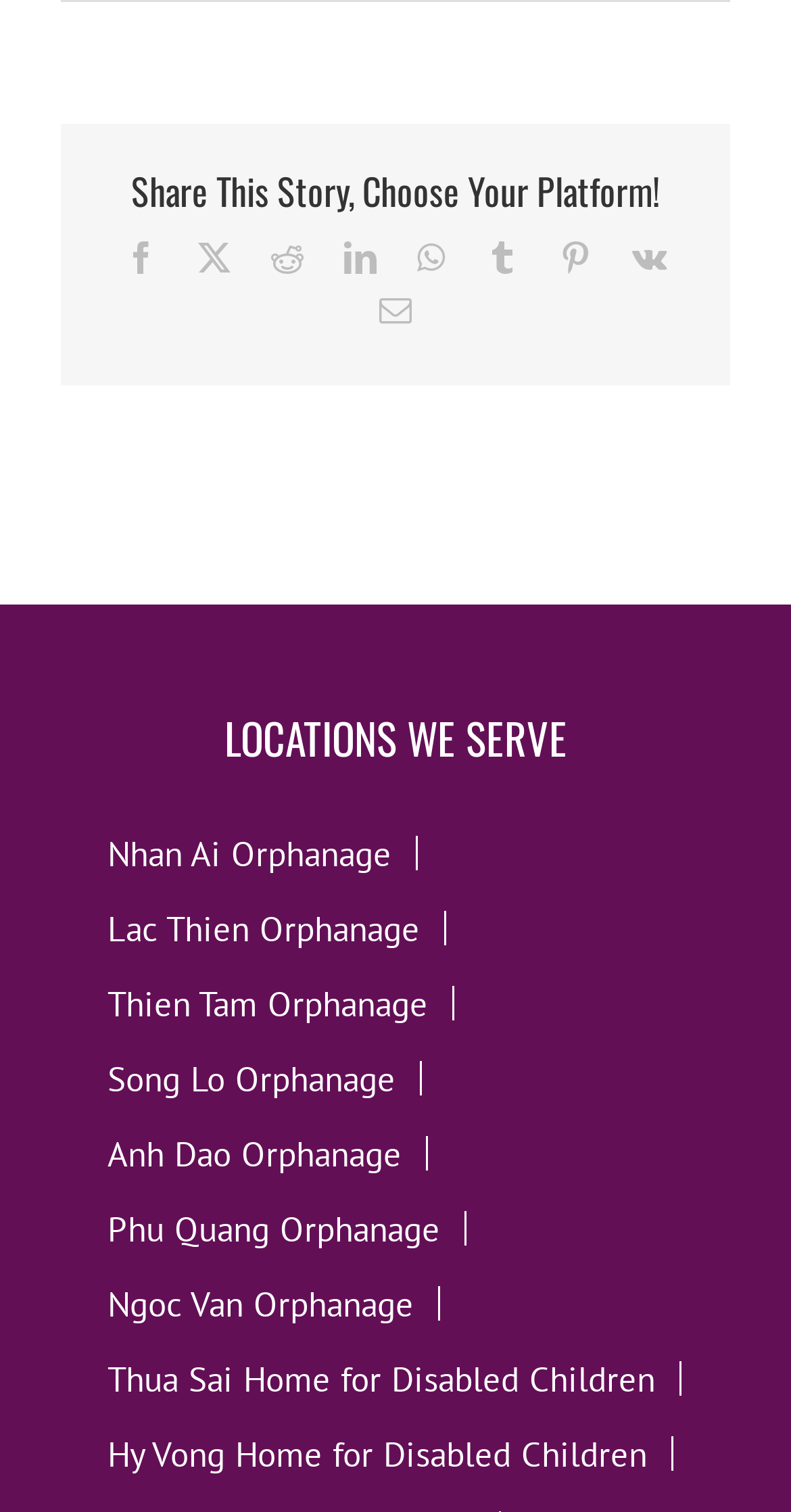Can you find the bounding box coordinates of the area I should click to execute the following instruction: "Share on LinkedIn"?

[0.435, 0.16, 0.476, 0.181]